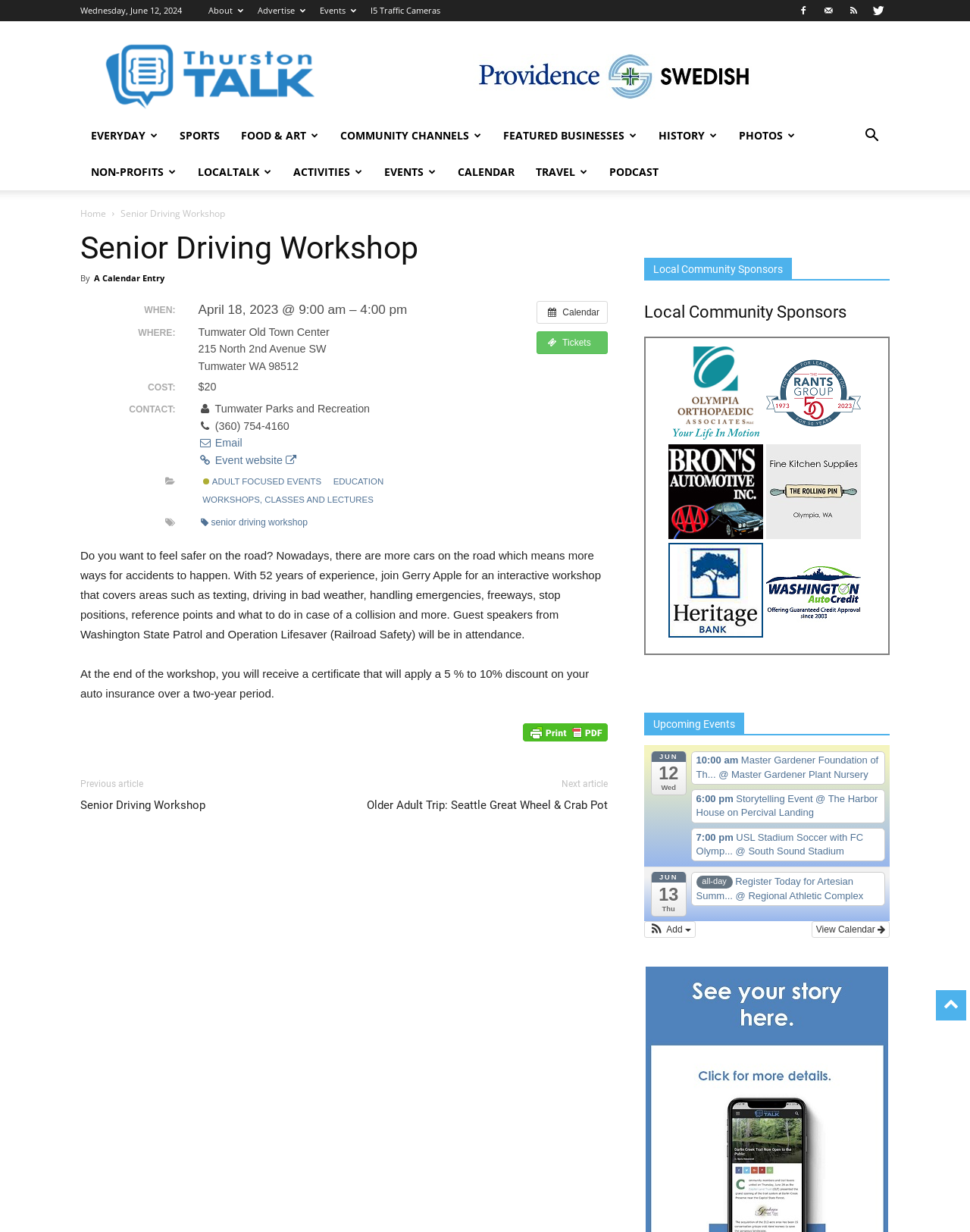Please provide a brief answer to the following inquiry using a single word or phrase:
What is the date of the Senior Driving Workshop?

April 18, 2023